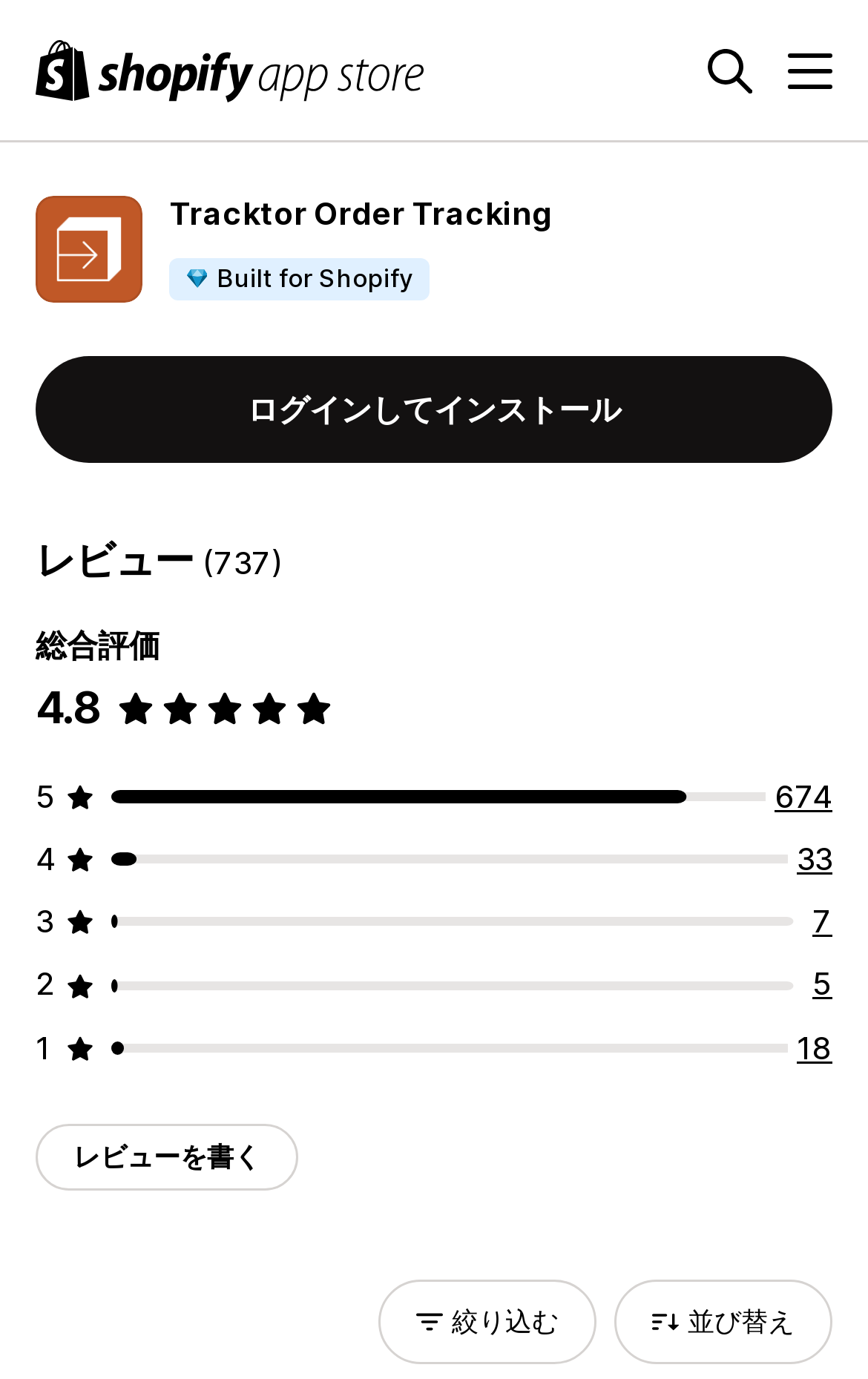Find the bounding box coordinates of the element's region that should be clicked in order to follow the given instruction: "Write a review". The coordinates should consist of four float numbers between 0 and 1, i.e., [left, top, right, bottom].

[0.041, 0.815, 0.344, 0.863]